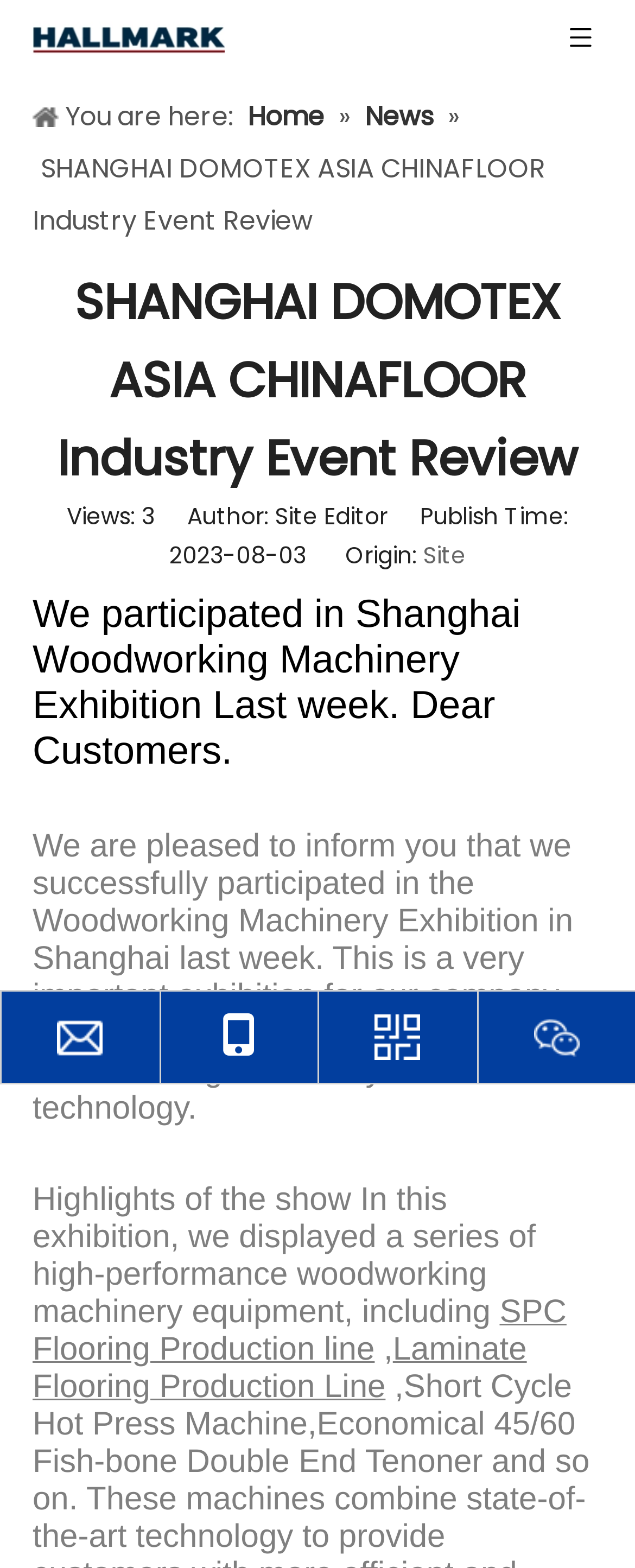Please find and report the bounding box coordinates of the element to click in order to perform the following action: "Go to the Home page". The coordinates should be expressed as four float numbers between 0 and 1, in the format [left, top, right, bottom].

[0.39, 0.062, 0.521, 0.086]